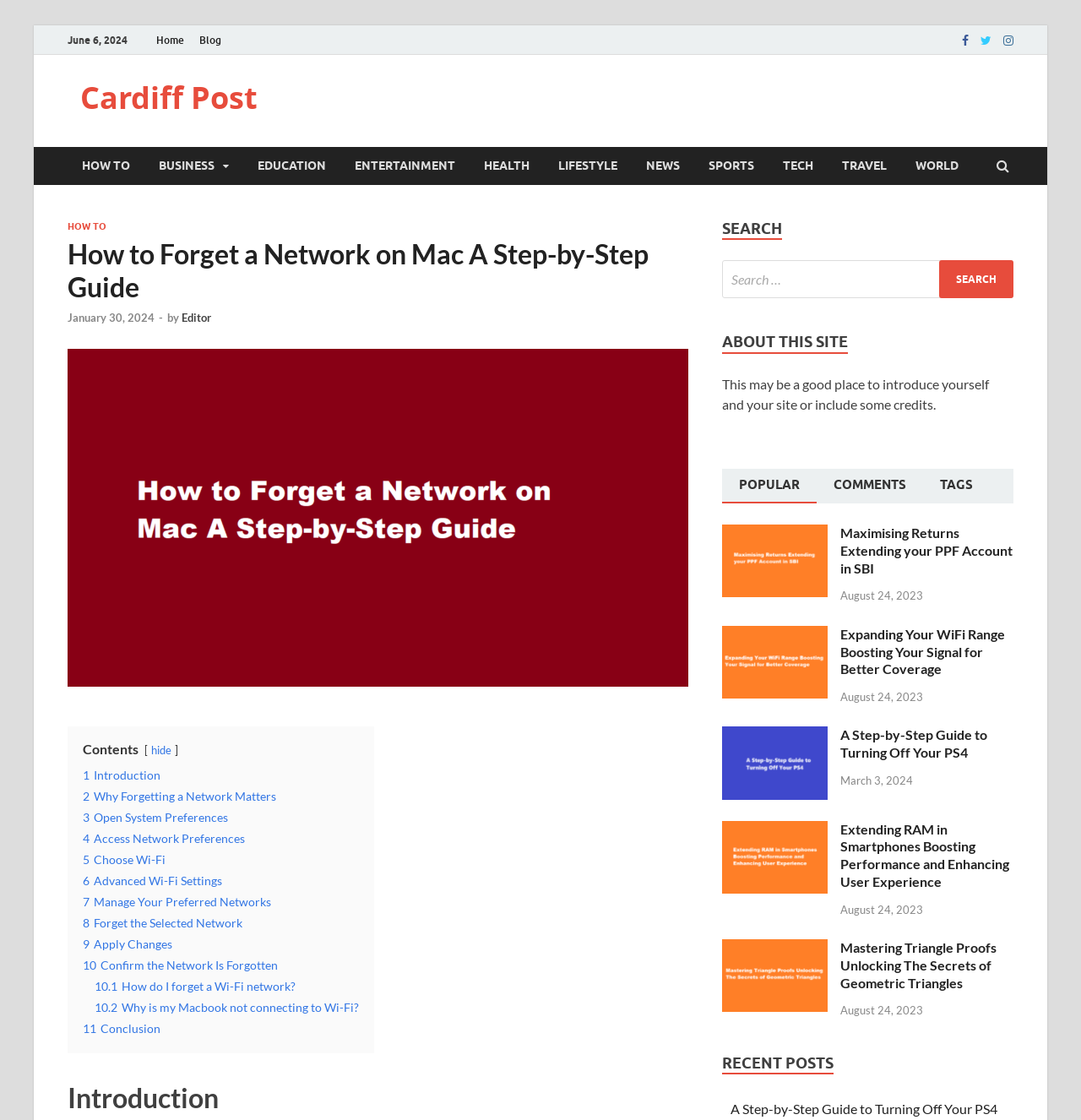What is the main title displayed on this webpage?

How to Forget a Network on Mac A Step-by-Step Guide